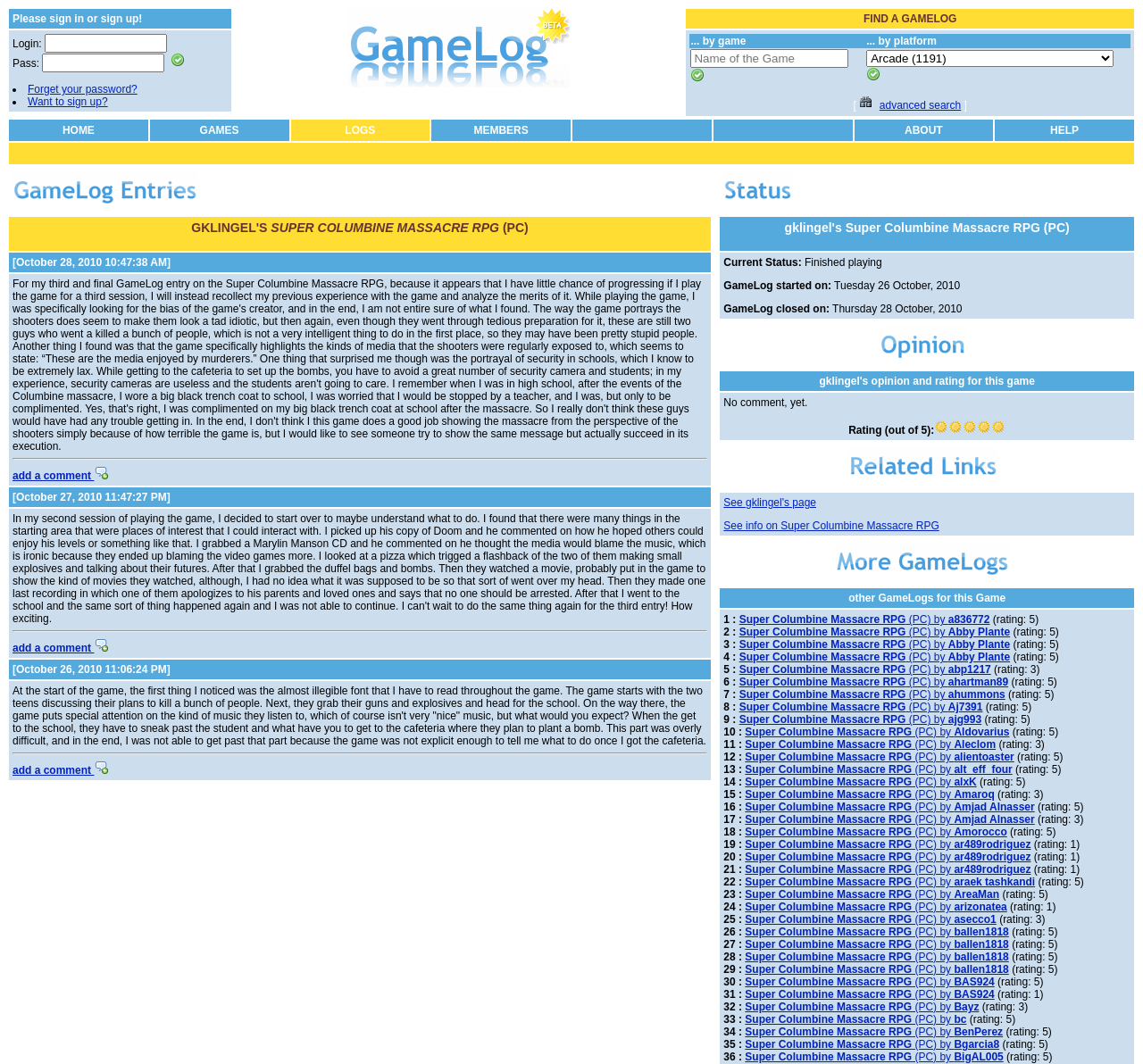What is the purpose of the 'Find by Game' button?
Kindly give a detailed and elaborate answer to the question.

The 'Find by Game' button is located in the 'FIND A GAMELOG' section of the webpage, and it allows users to search for a specific game by entering its name in the adjacent textbox. This feature is likely intended to help users quickly find game logs related to a particular game.